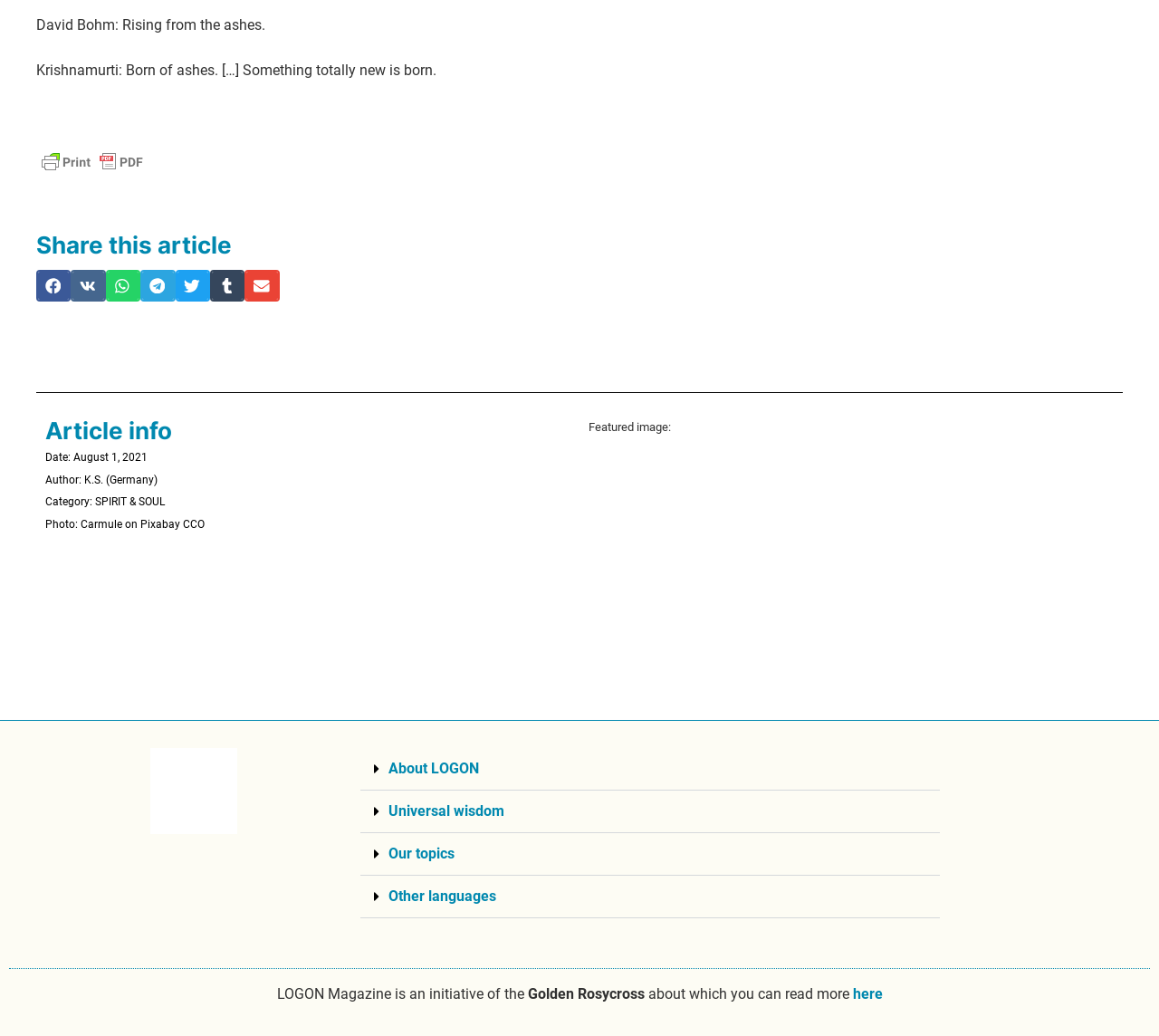Specify the bounding box coordinates of the area to click in order to execute this command: 'Learn about Universal wisdom'. The coordinates should consist of four float numbers ranging from 0 to 1, and should be formatted as [left, top, right, bottom].

[0.335, 0.774, 0.435, 0.791]